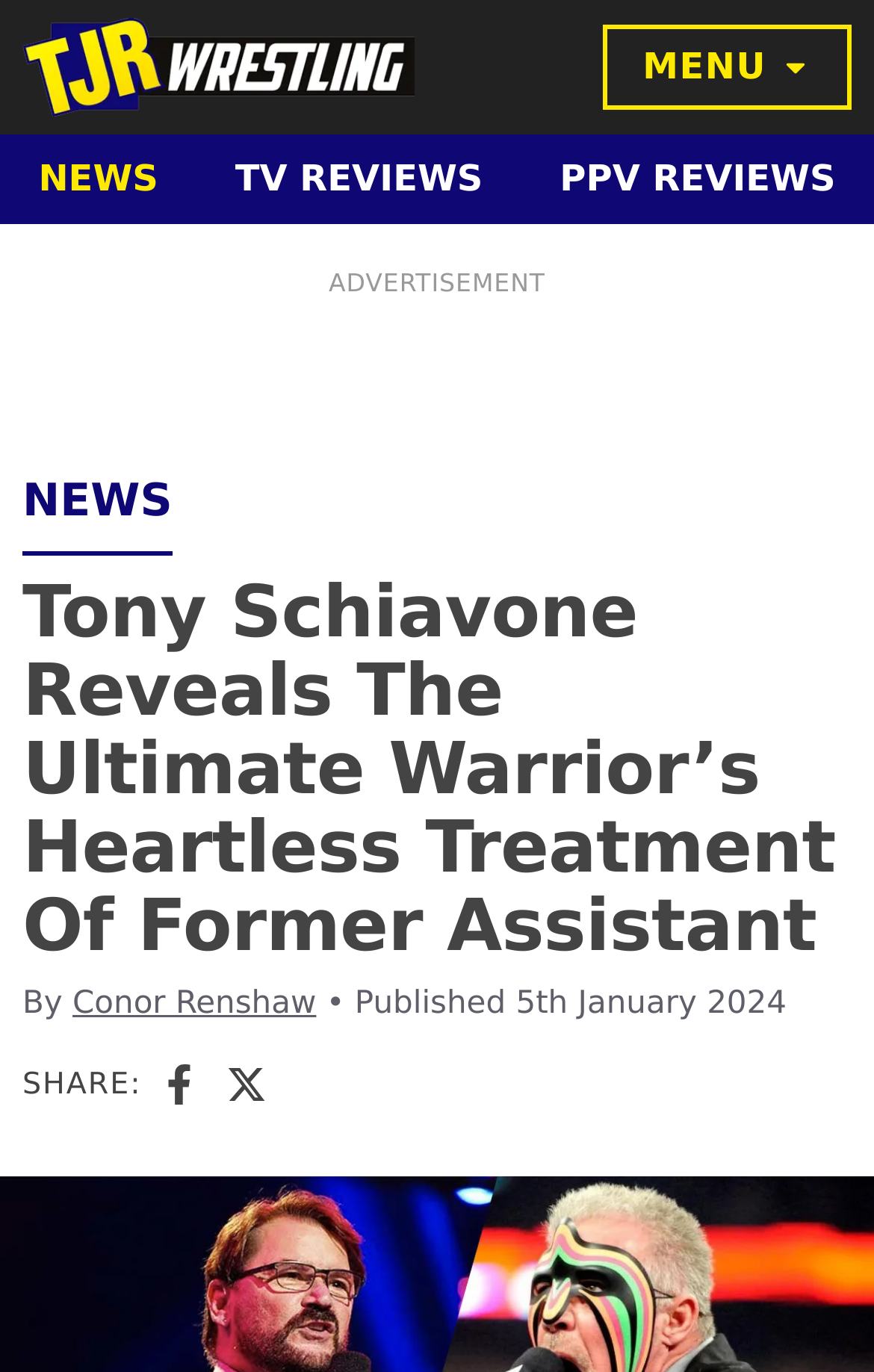Determine the bounding box coordinates for the UI element with the following description: "parent_node: MENU aria-label="TJR Wrestling"". The coordinates should be four float numbers between 0 and 1, represented as [left, top, right, bottom].

[0.026, 0.013, 0.474, 0.086]